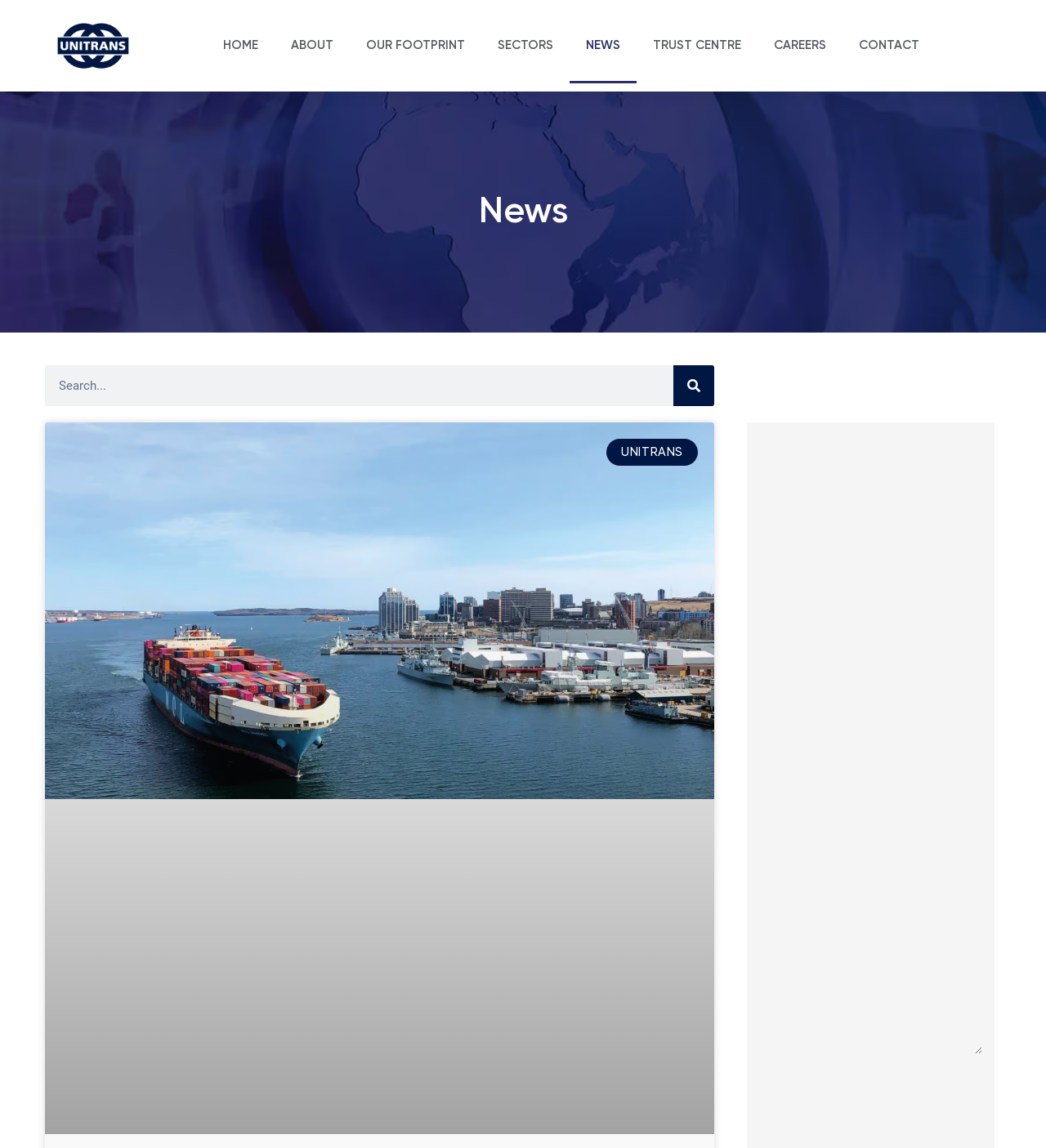Determine the bounding box coordinates for the element that should be clicked to follow this instruction: "search for news". The coordinates should be given as four float numbers between 0 and 1, in the format [left, top, right, bottom].

[0.043, 0.318, 0.683, 0.354]